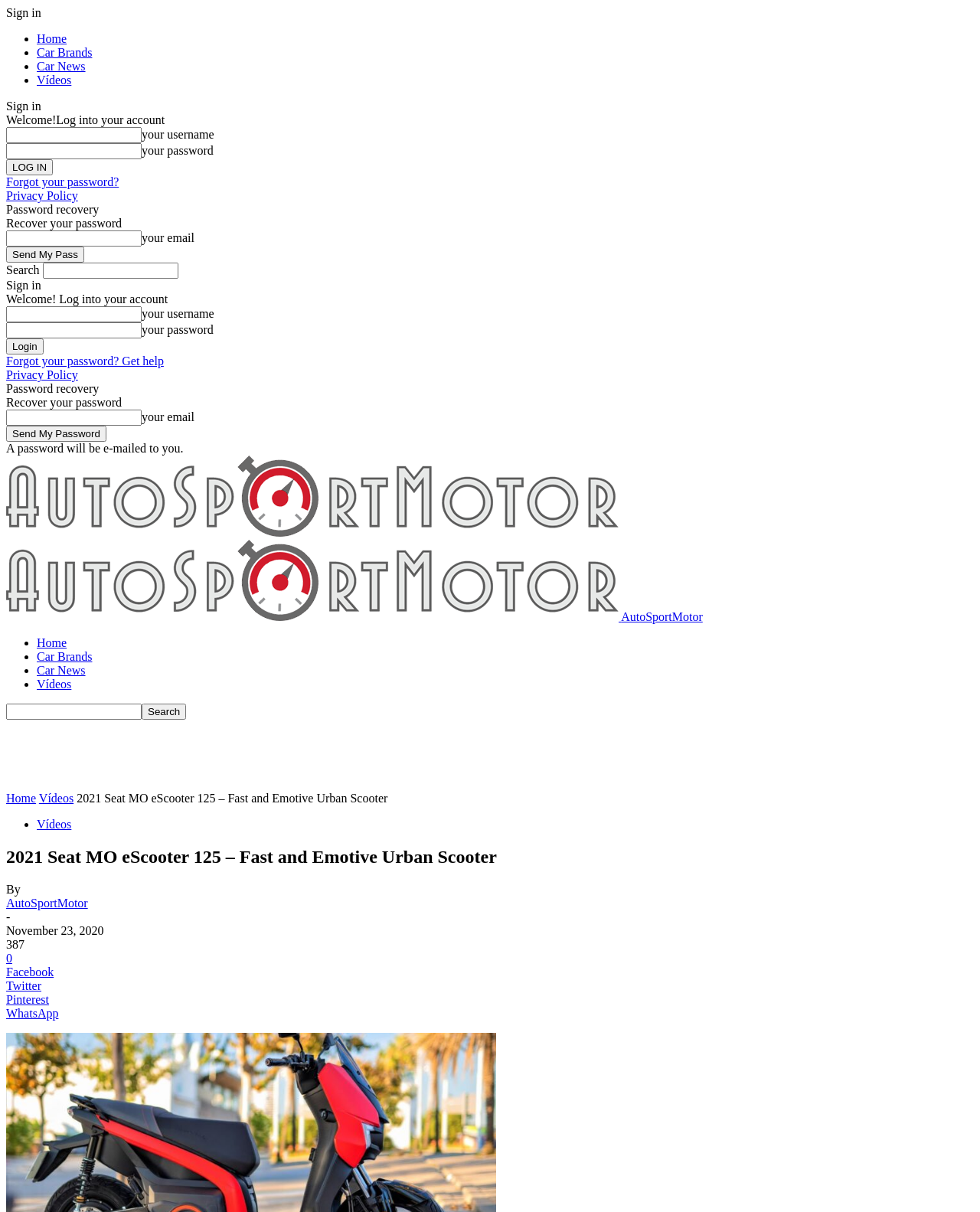Provide a single word or phrase answer to the question: 
What is the purpose of the 'Forgot your password?' link?

Password recovery